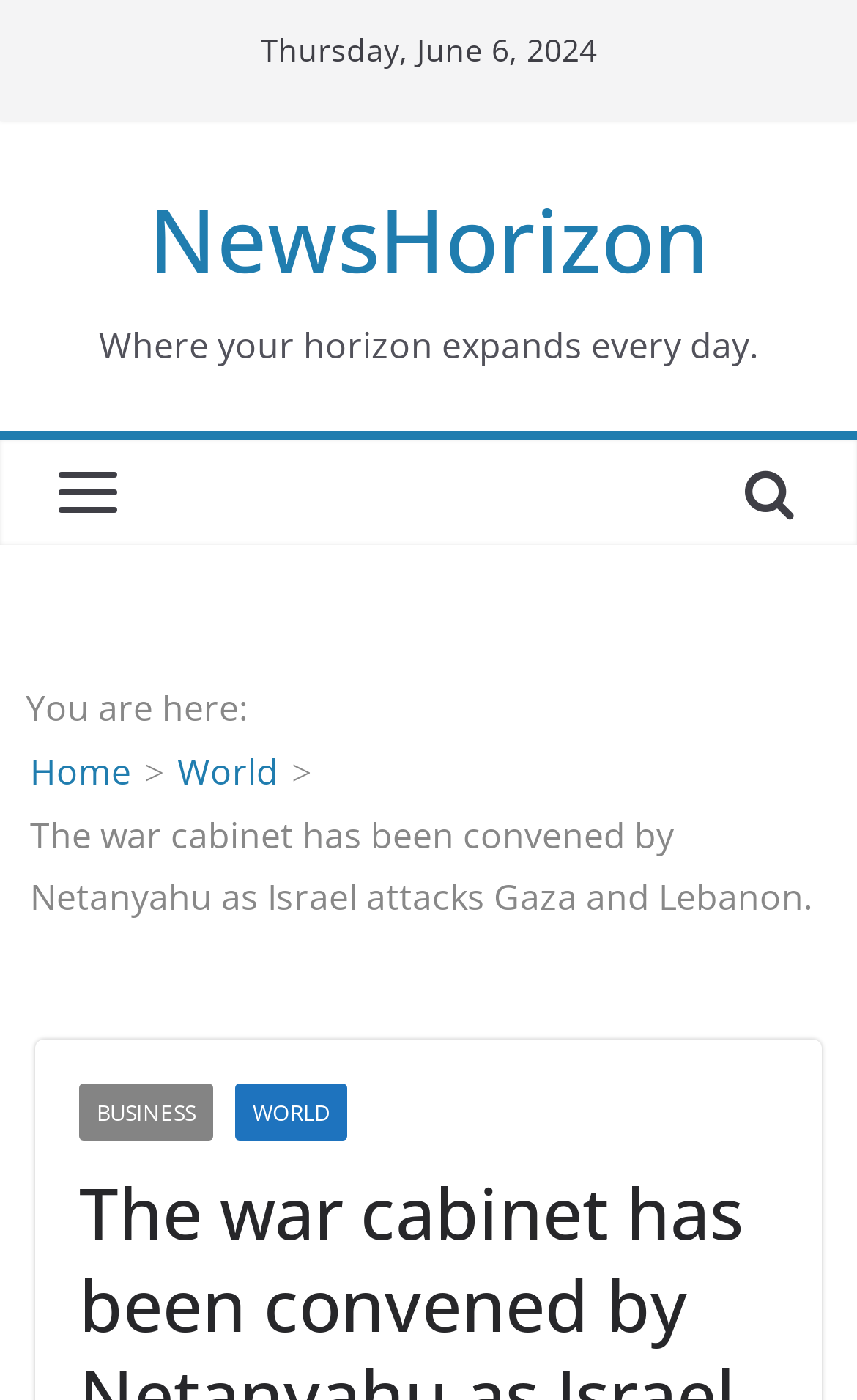What is the current article about?
Can you give a detailed and elaborate answer to the question?

I found the topic of the current article by looking at the breadcrumbs section, where it says 'The war cabinet has been convened by Netanyahu as Israel attacks Gaza and Lebanon.' in a static text element.